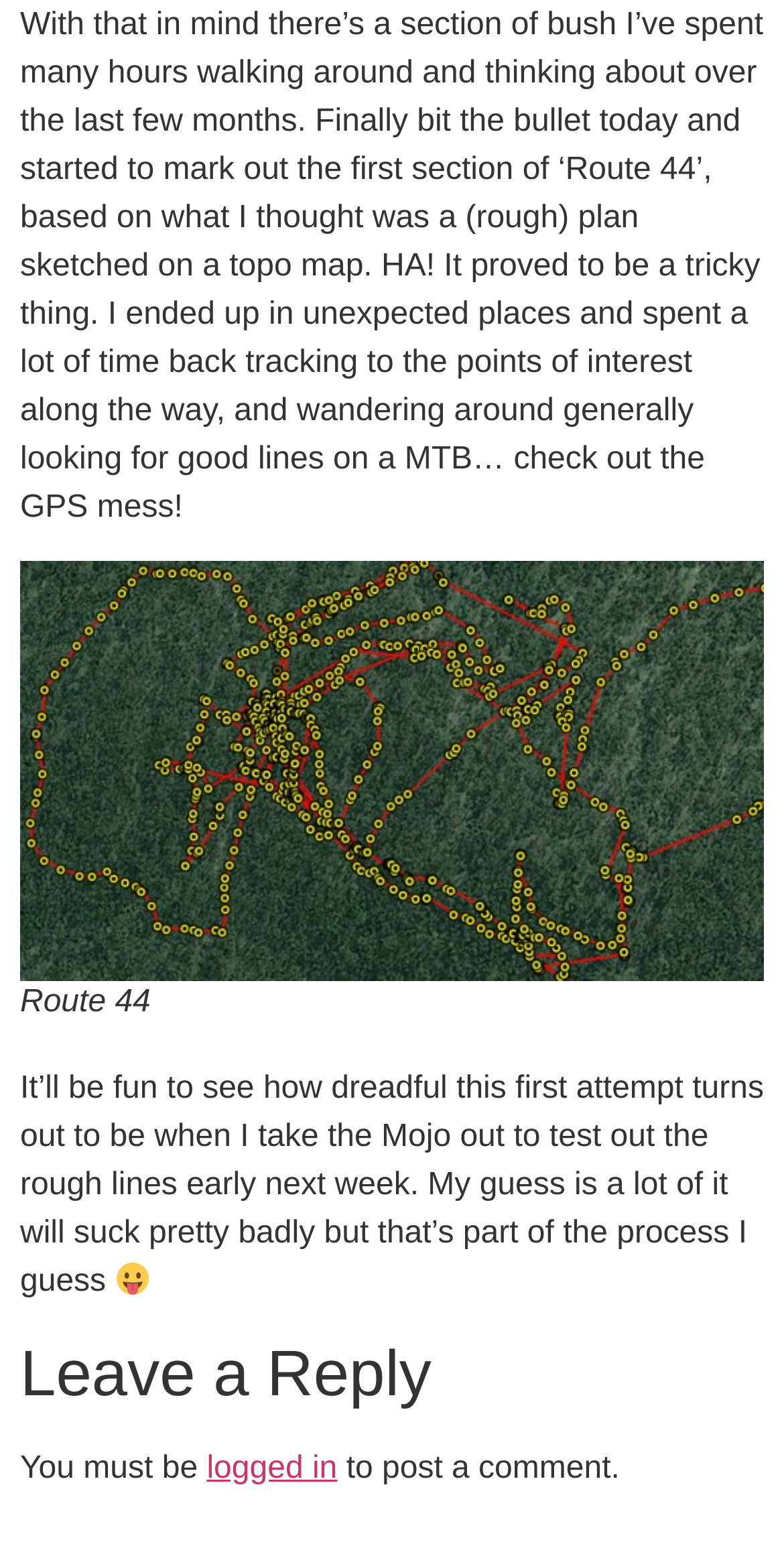Locate the bounding box of the UI element described by: "parent_node: Route 44" in the given webpage screenshot.

[0.026, 0.364, 0.974, 0.636]